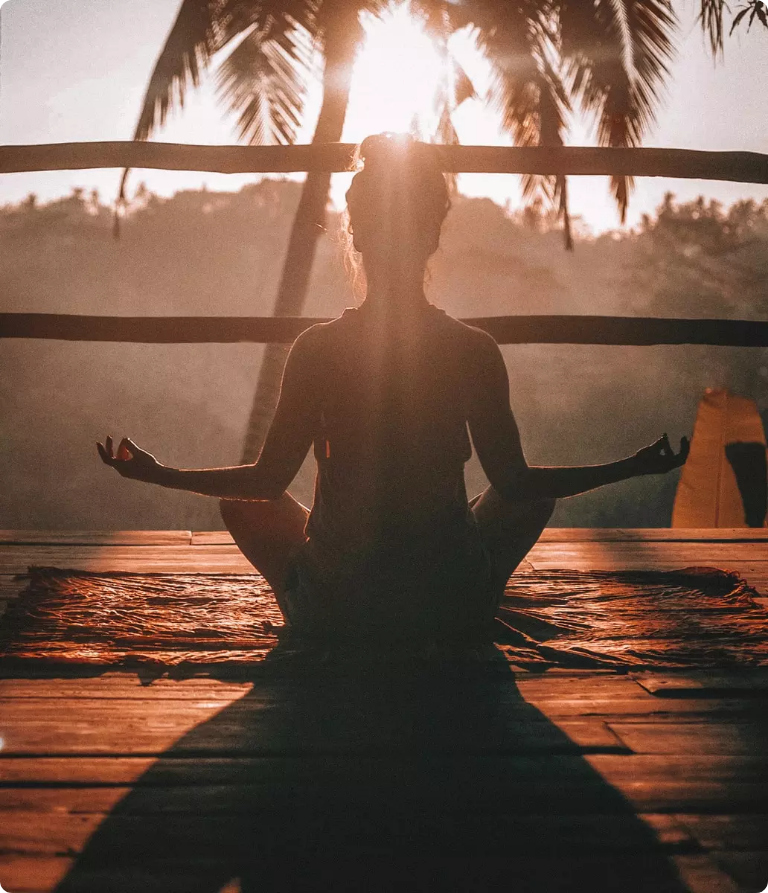Generate a detailed explanation of the scene depicted in the image.

In this serene image, a person sits in a meditative pose, closed off from the bustle of the world around them. They are silhouetted against the warm glow of the sun setting in the background, casting an ethereal light that highlights their tranquil expression. Surrounding them are tall palm trees, adding to the tropical ambiance and enhancing the sense of peace and connection with nature. The individual is positioned on a beautifully woven rug, resting on a wooden deck that extends into the natural landscape. This scene evokes feelings of calmness, mindfulness, and a deeper connection to one’s self and the environment, creating an inviting atmosphere for introspection and meditation.